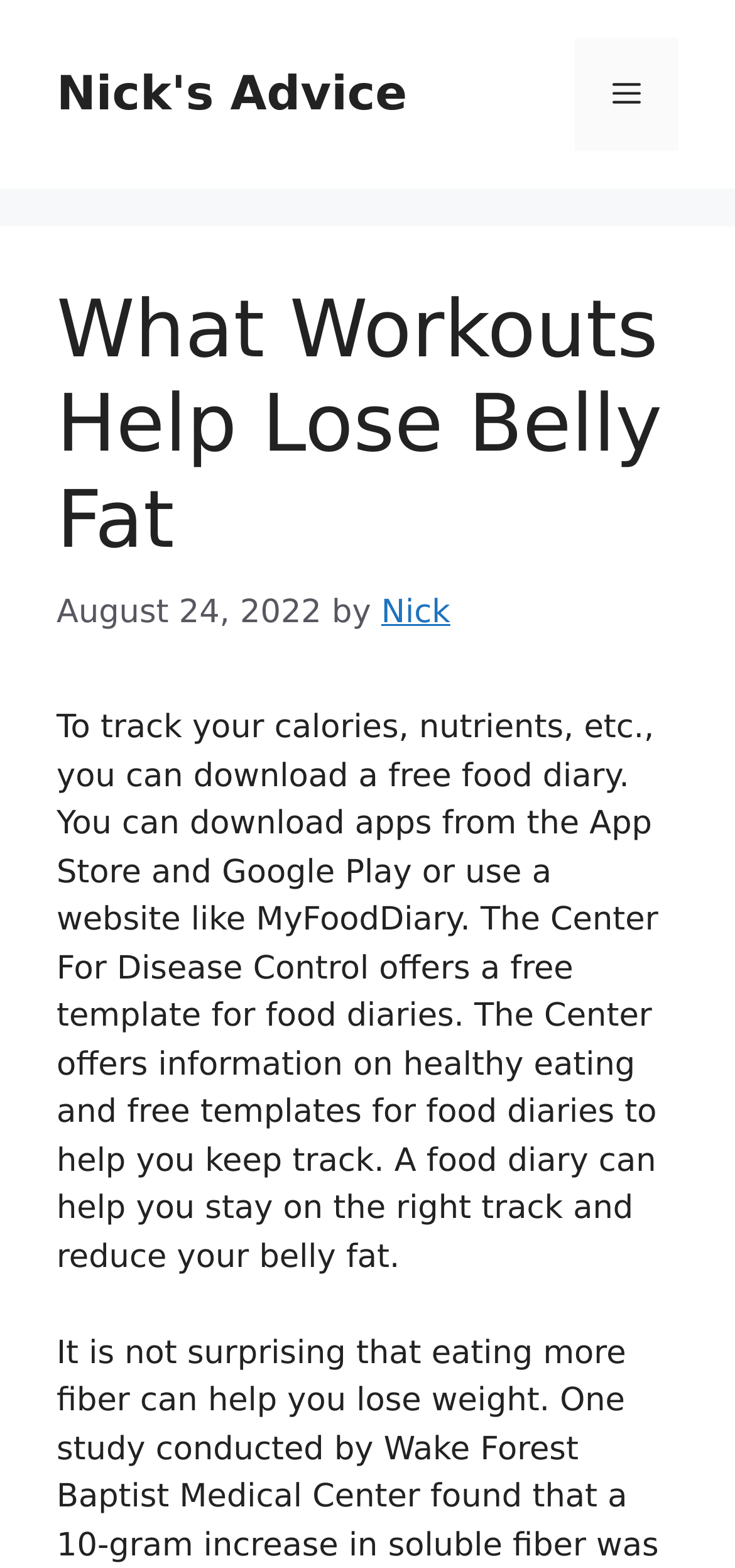Create a detailed narrative of the webpage’s visual and textual elements.

The webpage is about workouts that help lose belly fat, with the title "What Workouts Help Lose Belly Fat – Nick's Advice" prominently displayed at the top. 

At the very top of the page, there is a banner that spans the entire width, containing a link to "Nick's Advice" on the left side and a navigation toggle button on the right side, labeled "Menu". 

Below the banner, there is a header section that takes up about a third of the page's height. Within this section, there is a heading that repeats the title "What Workouts Help Lose Belly Fat", followed by a timestamp "August 24, 2022" and the author's name "Nick". 

The main content of the page is a block of text that occupies most of the page's height, providing information on how to track calories, nutrients, and other health metrics to reduce belly fat. The text suggests downloading a free food diary app or using a website like MyFoodDiary, and also mentions that the Center For Disease Control offers free templates for food diaries.